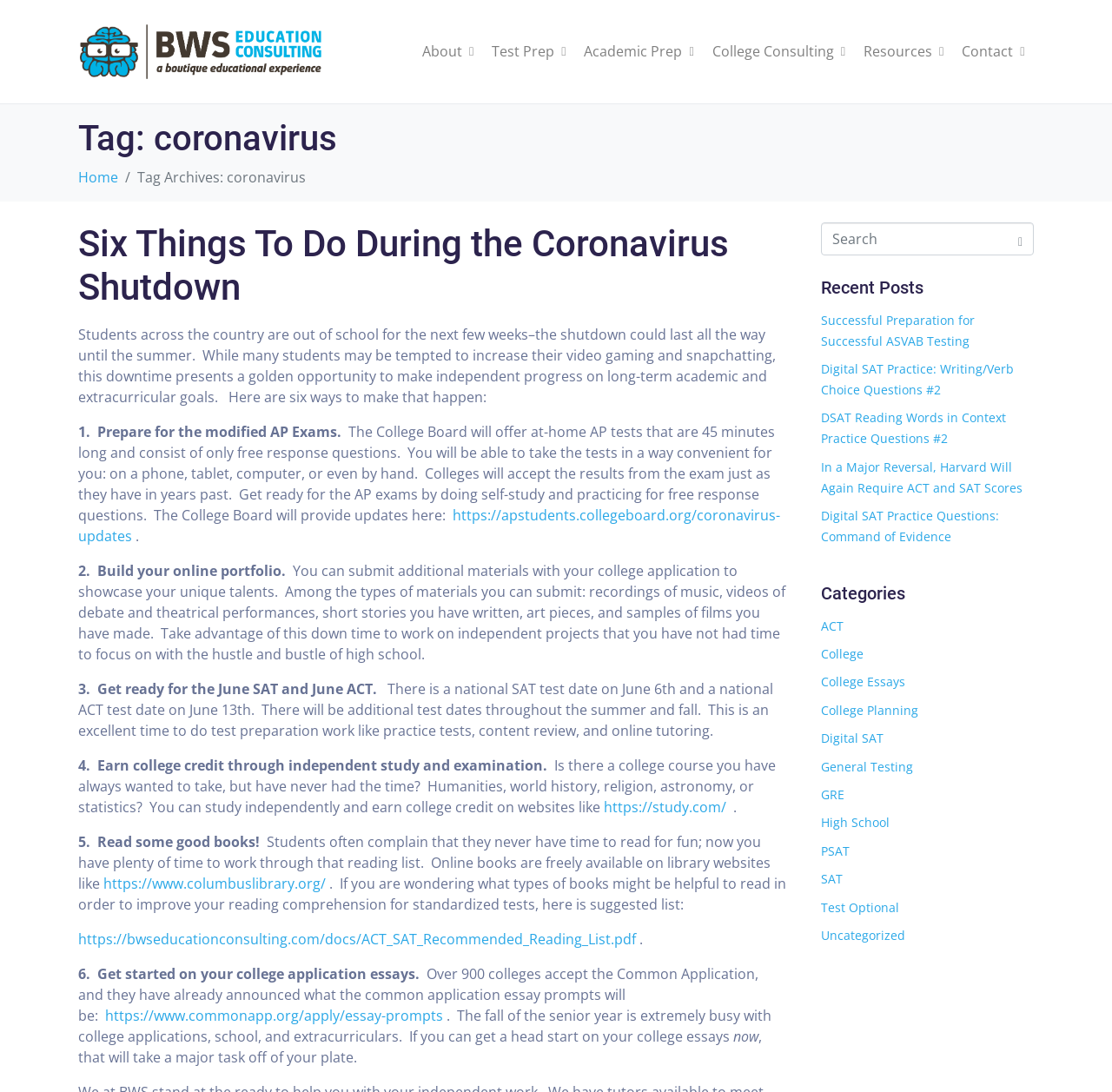Please determine the bounding box of the UI element that matches this description: alt="BWS Education Consulting Logo". The coordinates should be given as (top-left x, top-left y, bottom-right x, bottom-right y), with all values between 0 and 1.

[0.07, 0.022, 0.289, 0.072]